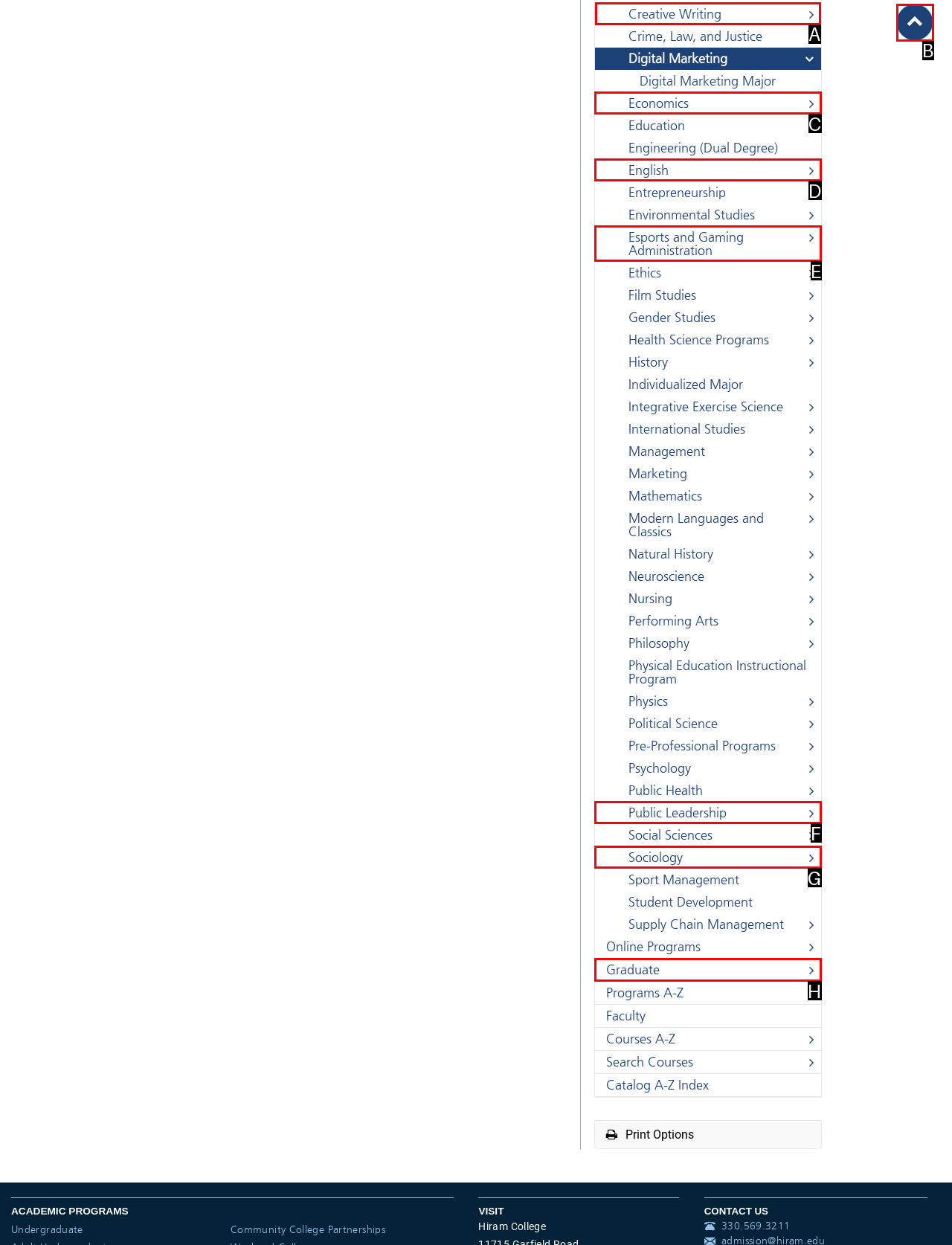Indicate the UI element to click to perform the task: Click on Creative Writing. Reply with the letter corresponding to the chosen element.

A